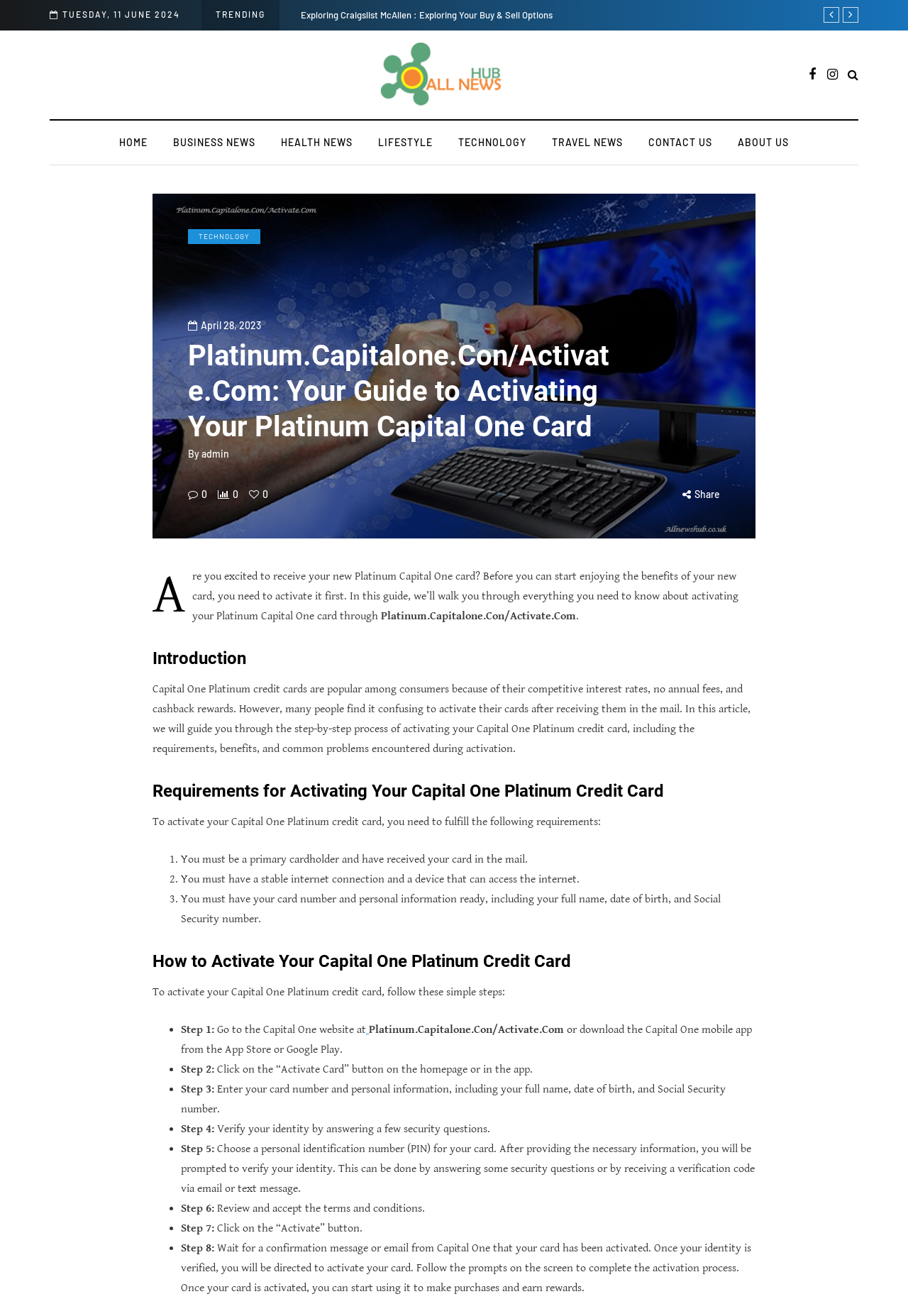What is the purpose of the webpage?
From the image, respond using a single word or phrase.

Activate Capital One Platinum credit card